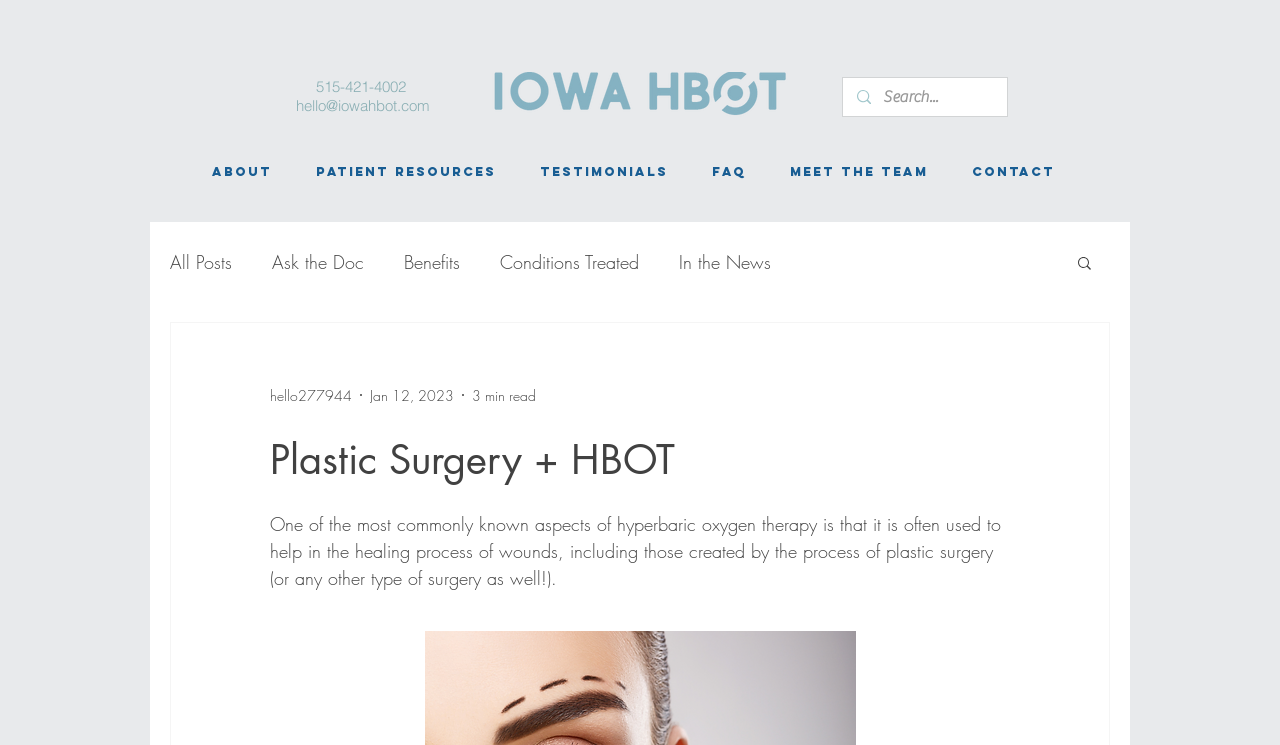What is the topic of the blog post?
Look at the image and answer with only one word or phrase.

Plastic Surgery + HBOT